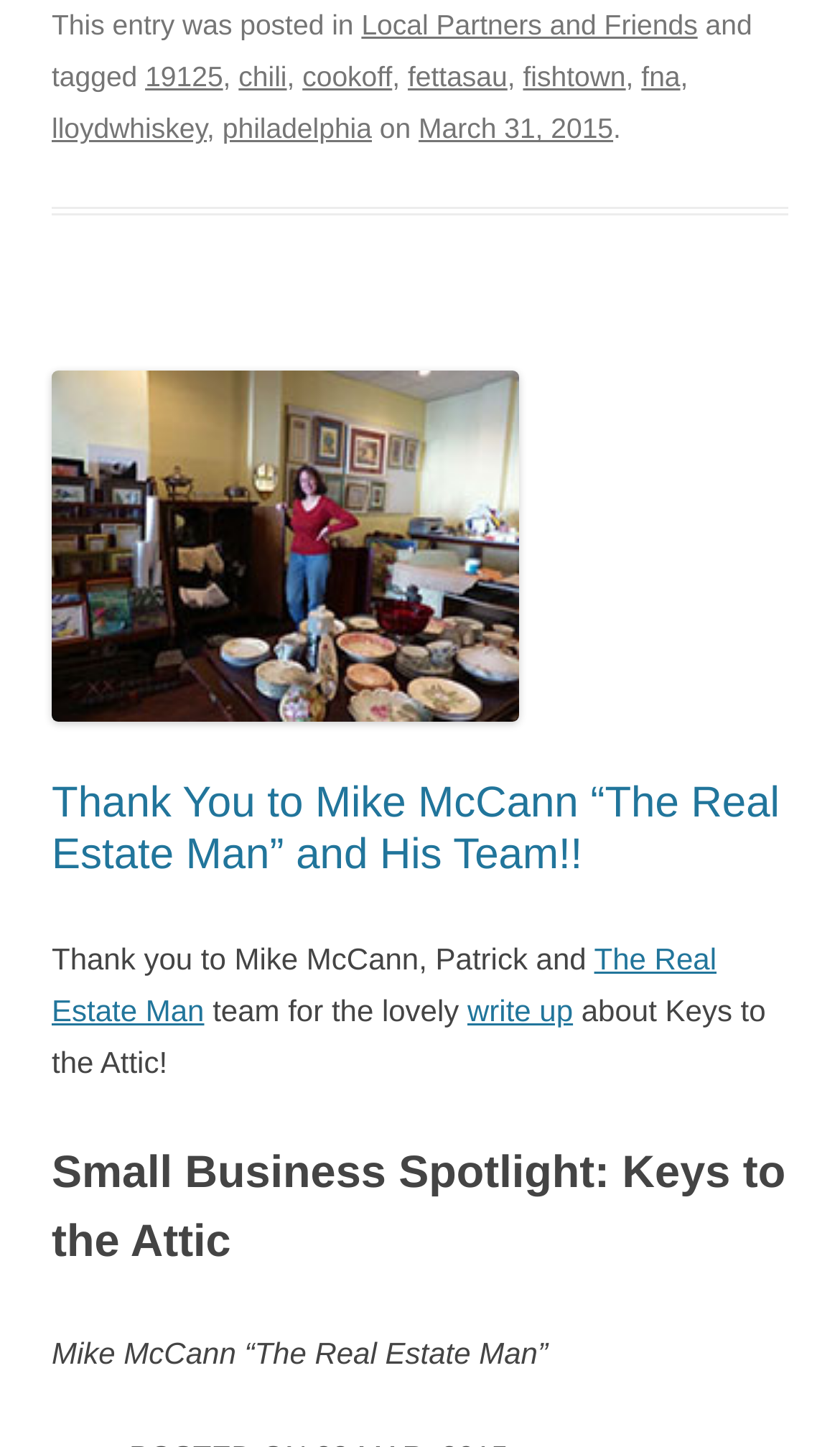Use one word or a short phrase to answer the question provided: 
How many links are there in the footer section?

7